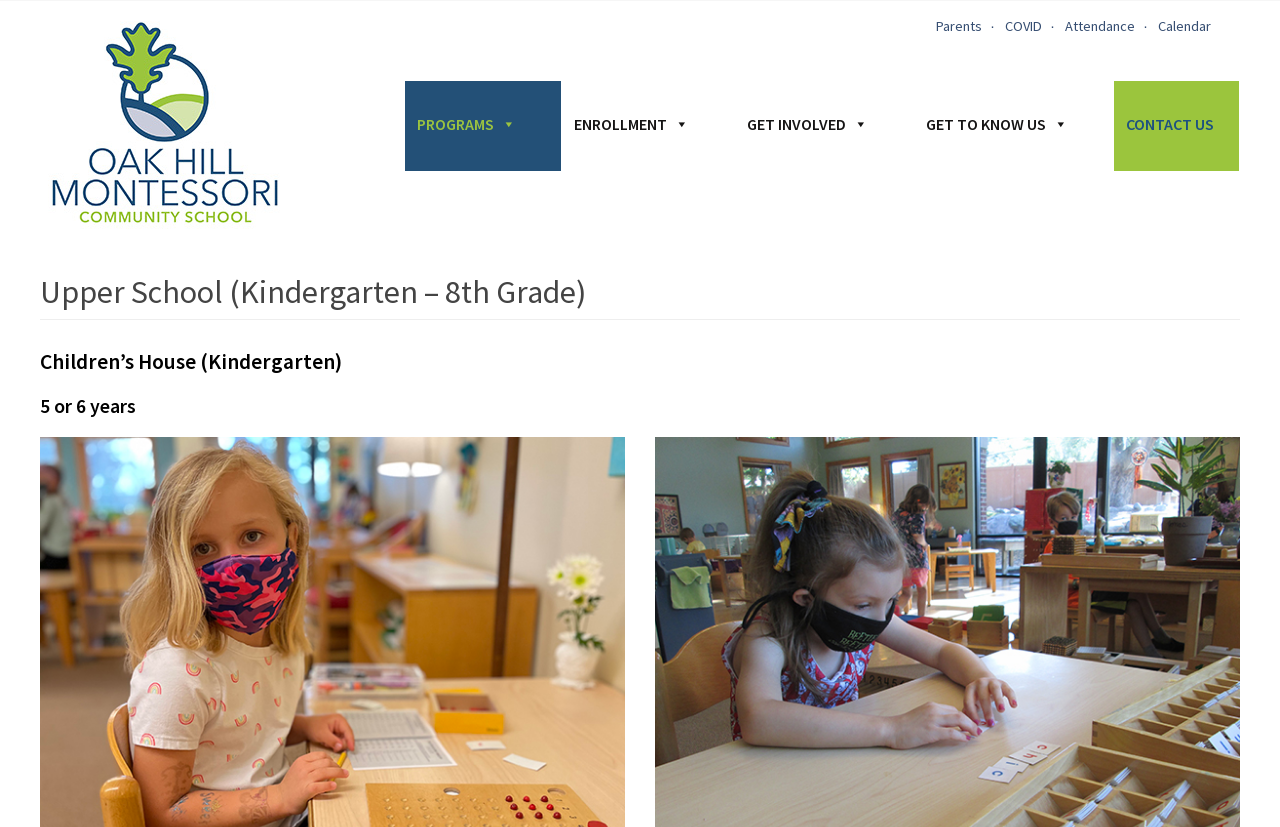What is the last item in the 'CONTACT US' dropdown menu?
Give a detailed response to the question by analyzing the screenshot.

The 'CONTACT US' link is a dropdown menu, but its contents are not expanded by default. Therefore, it is not possible to determine the last item in the menu.